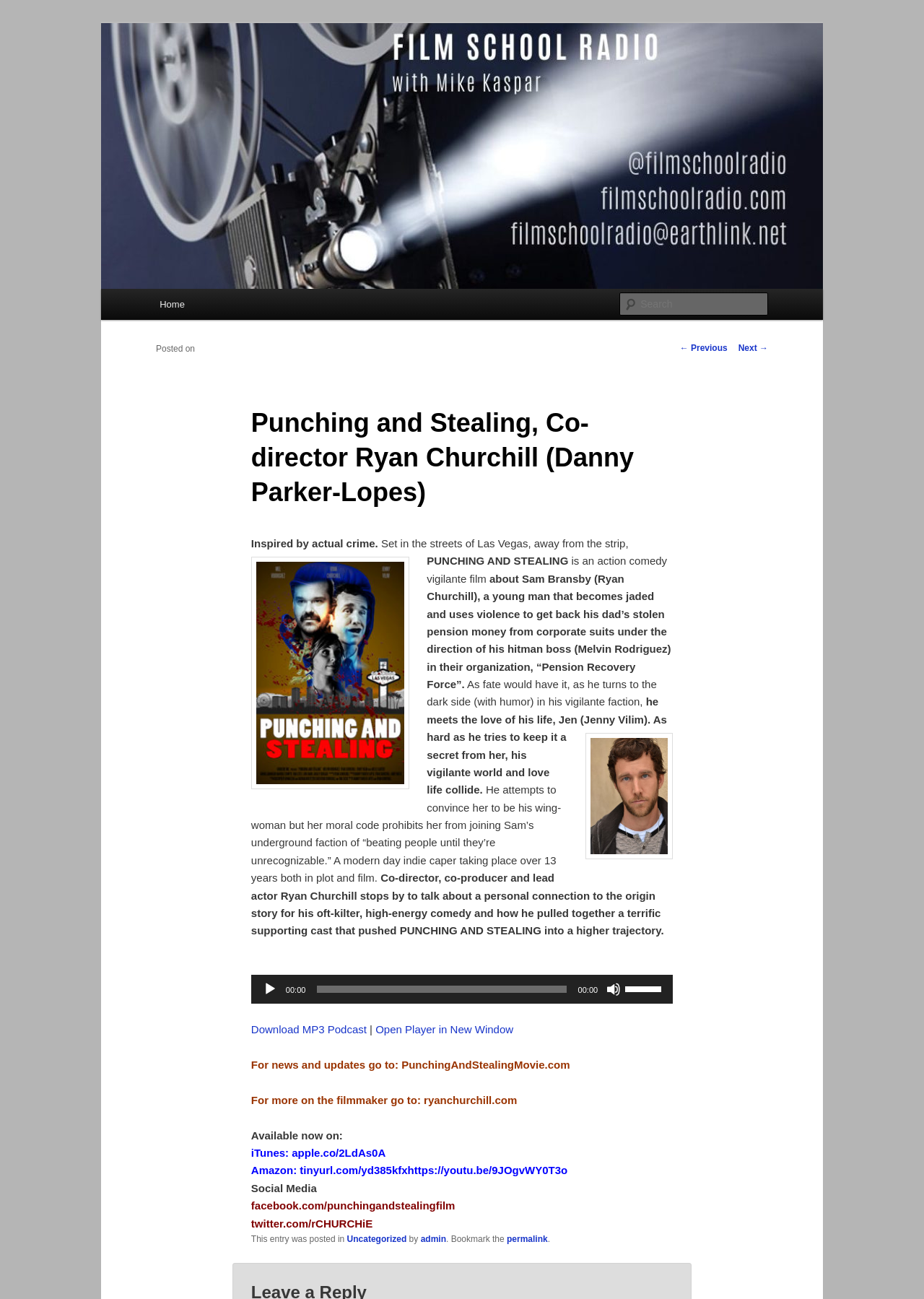With reference to the image, please provide a detailed answer to the following question: What is the name of the lead actor and co-director of the film?

I found the answer by looking at the StaticText 'Co-director, co-producer and lead actor Ryan Churchill stops by to talk about...' which mentions the name of the lead actor and co-director of the film.